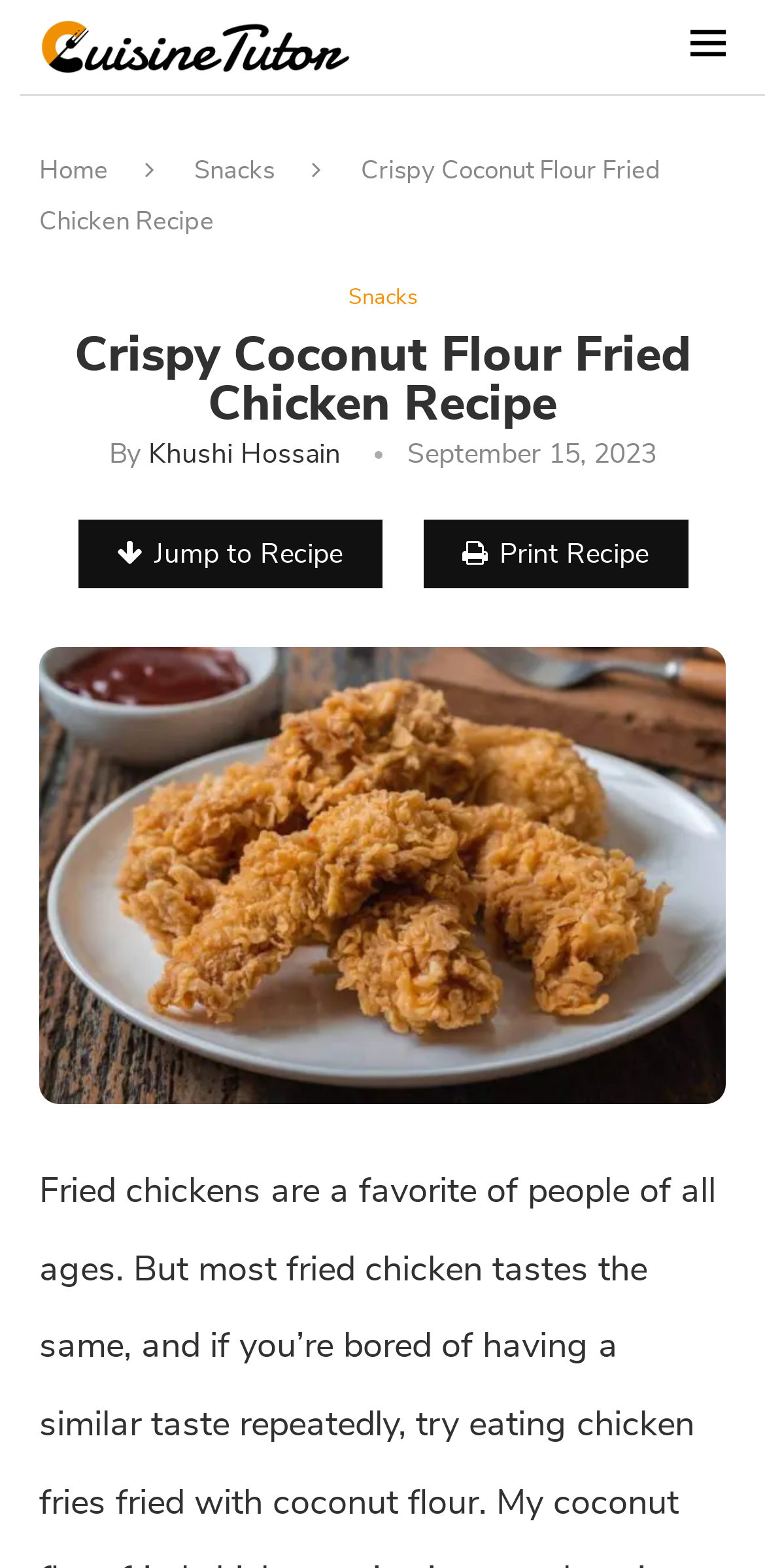Elaborate on the webpage's design and content in a detailed caption.

The webpage is about a recipe for Crispy Coconut Flour Fried Chicken. At the top left, there is a logo of "Cuisine Tutor" which is a link, accompanied by a small image. To the right of the logo, there is a navigation menu with links to "Home" and "Snacks". 

Below the navigation menu, the title "Crispy Coconut Flour Fried Chicken Recipe" is prominently displayed. Underneath the title, there is a secondary navigation menu with a link to "Snacks" again. 

The main content of the webpage starts with a heading that repeats the title, followed by the author's name, "Khushi Hossain", and the date "September 15, 2023". 

There are two buttons, "Jump to Recipe" and "Print Recipe", placed side by side in the middle of the page. 

The main attraction of the webpage is a large image of the Coconut Flour Fried Chicken, which takes up most of the bottom half of the page.